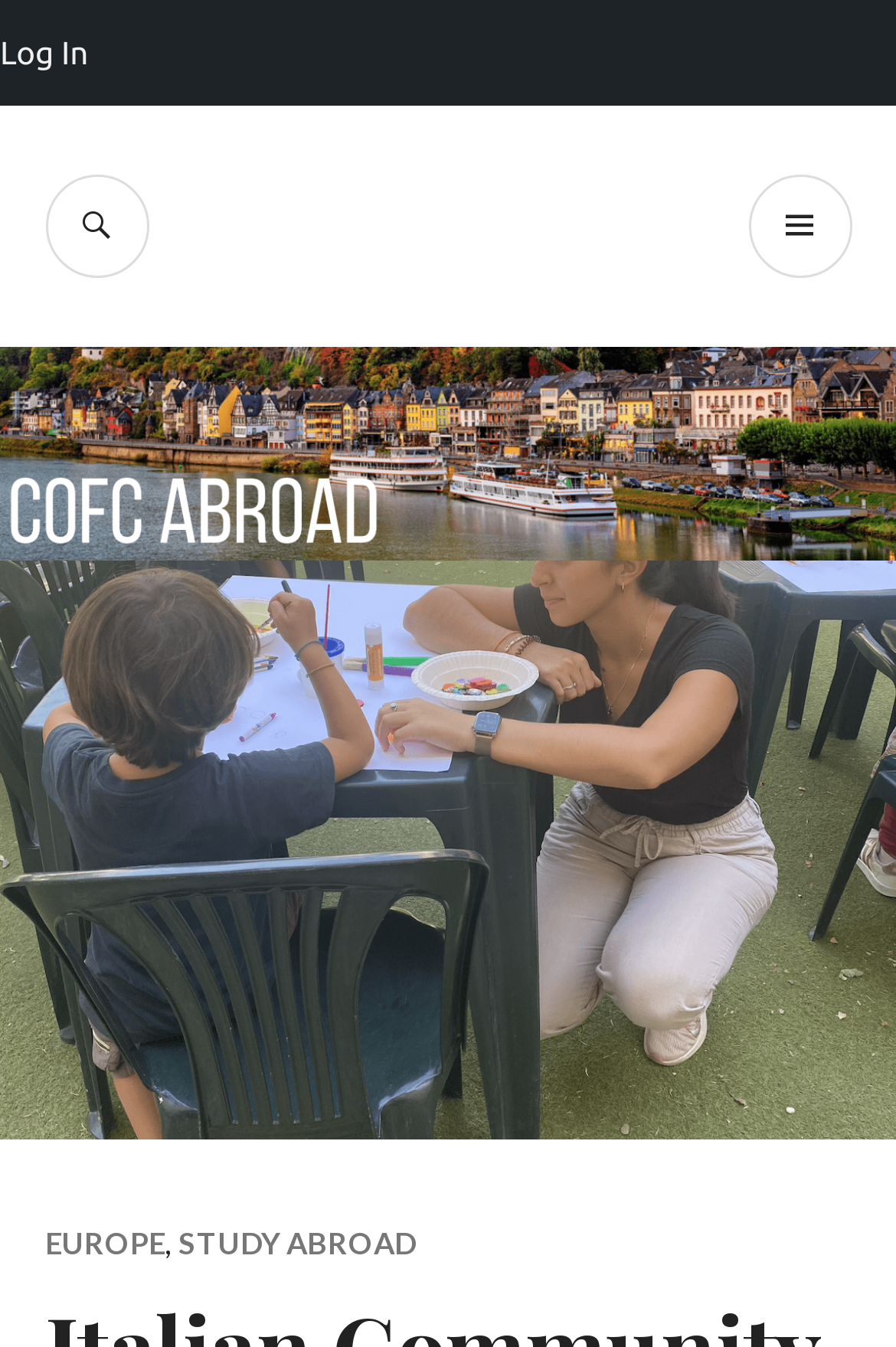Generate a thorough caption detailing the webpage content.

The webpage is about an Italian Community Park Experience by Melanie Orama, as indicated by the title. At the top, there is a heading that reads "CofC Abroad" with a link to the same text. Below this heading, there is a horizontal menu bar with two buttons: "PRIMARY MENU" on the right side and "SEARCH" on the left side. 

On the top-left corner, there is a small link that says "Log In". 

Towards the bottom of the page, there are three links in a row: "EUROPE", followed by a comma, and then "STUDY ABROAD".